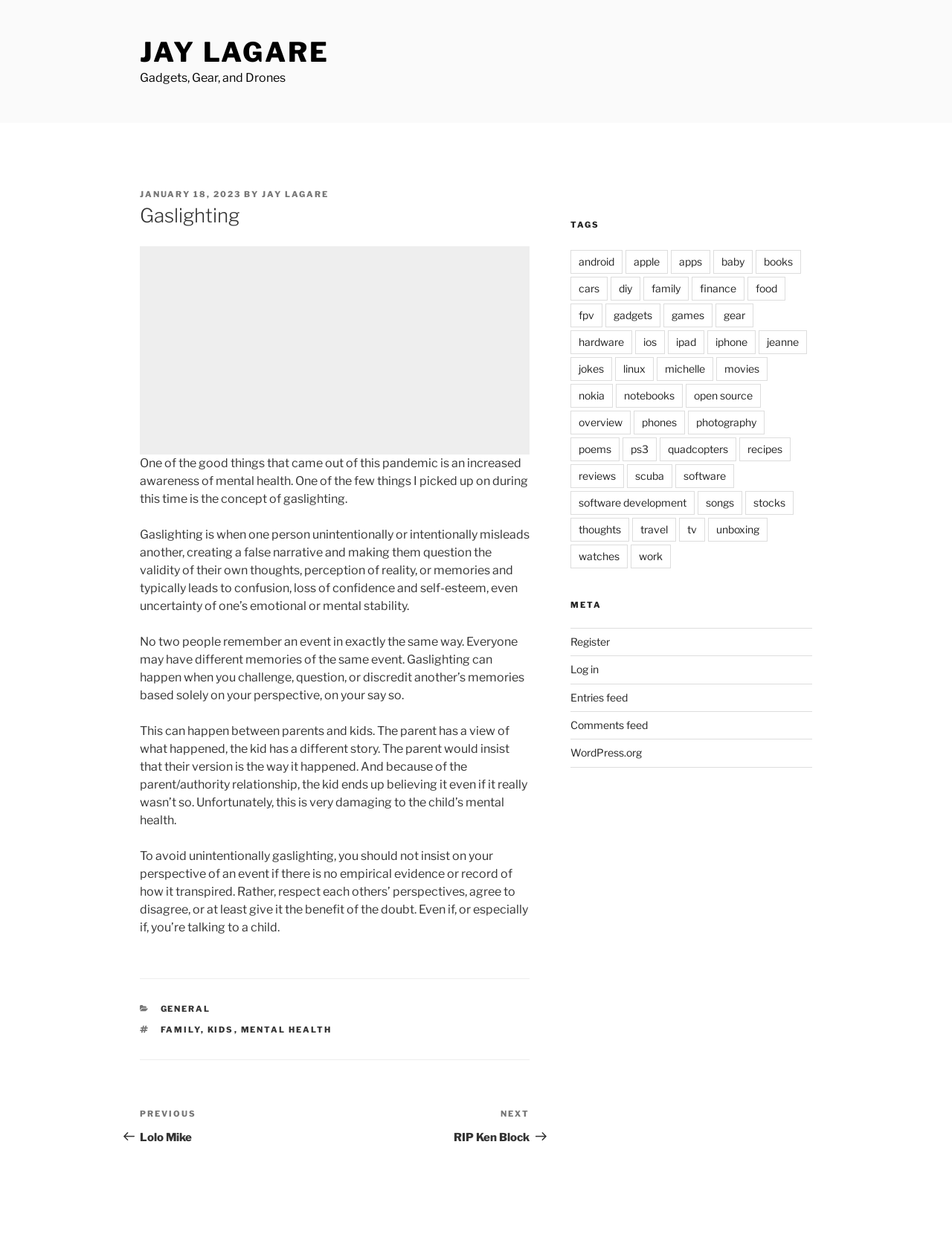What is the topic of the article?
Give a one-word or short phrase answer based on the image.

Gaslighting